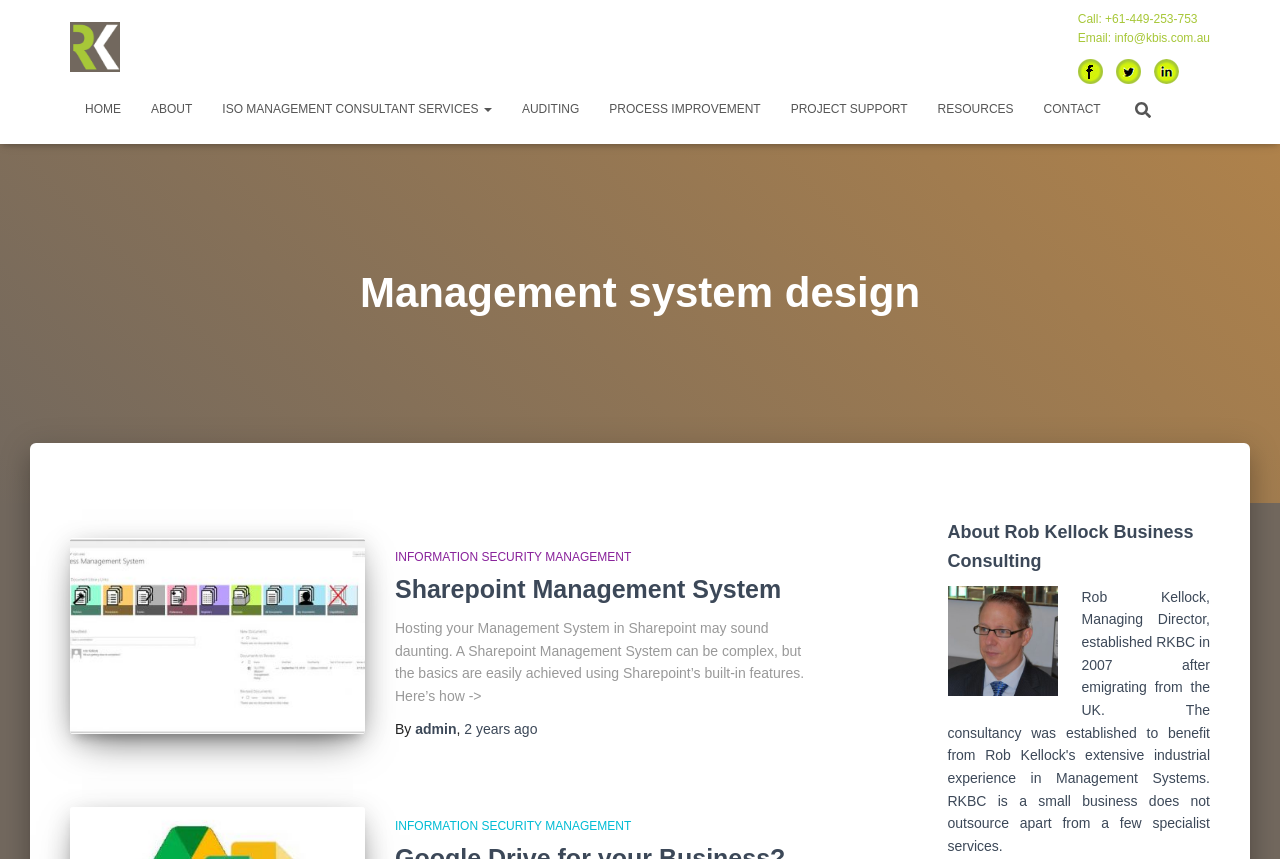Locate the bounding box for the described UI element: "Call: +61-449-253-753". Ensure the coordinates are four float numbers between 0 and 1, formatted as [left, top, right, bottom].

[0.842, 0.014, 0.936, 0.03]